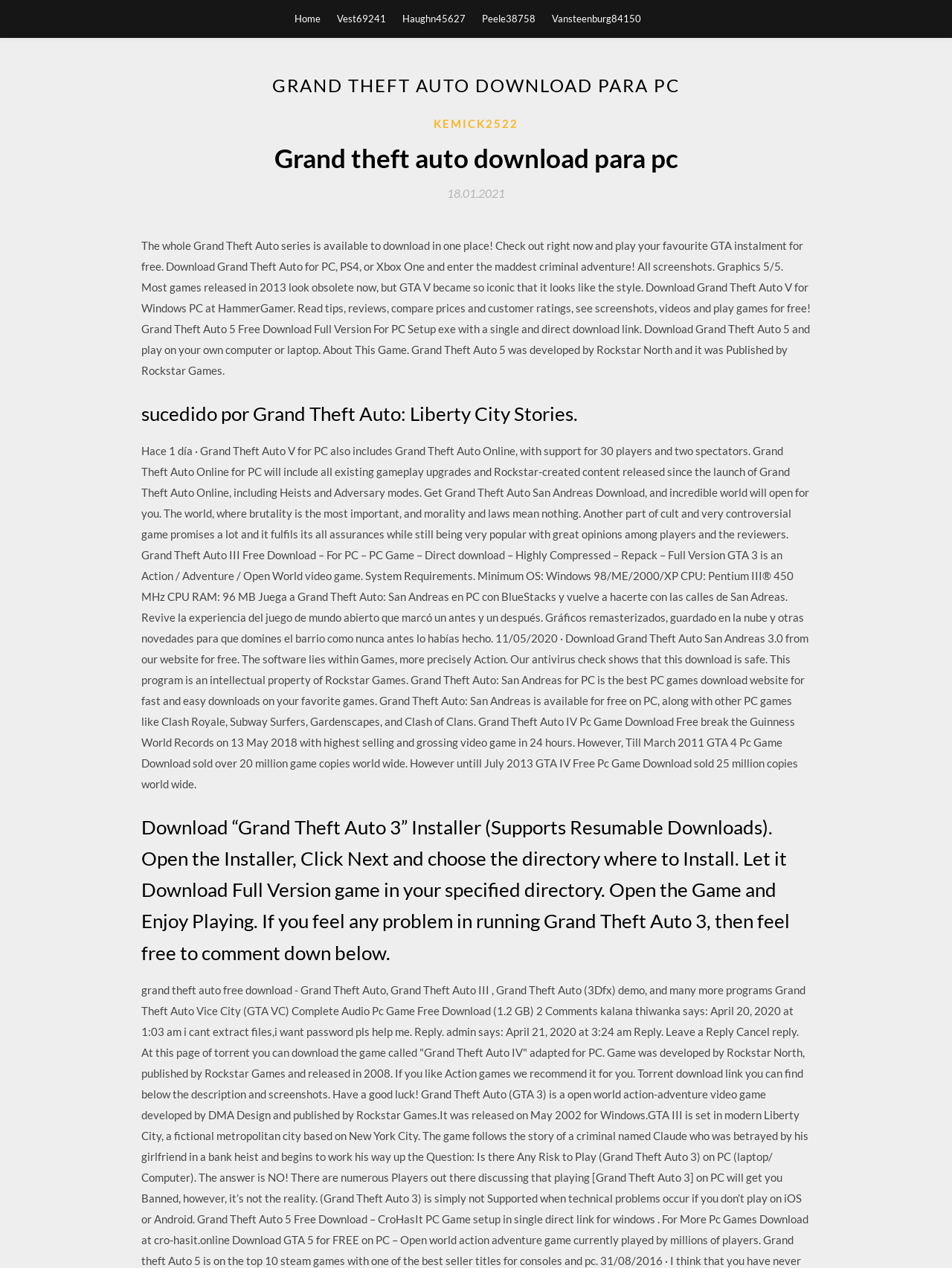Identify the bounding box coordinates for the UI element mentioned here: "Kemick2522". Provide the coordinates as four float values between 0 and 1, i.e., [left, top, right, bottom].

[0.455, 0.09, 0.545, 0.105]